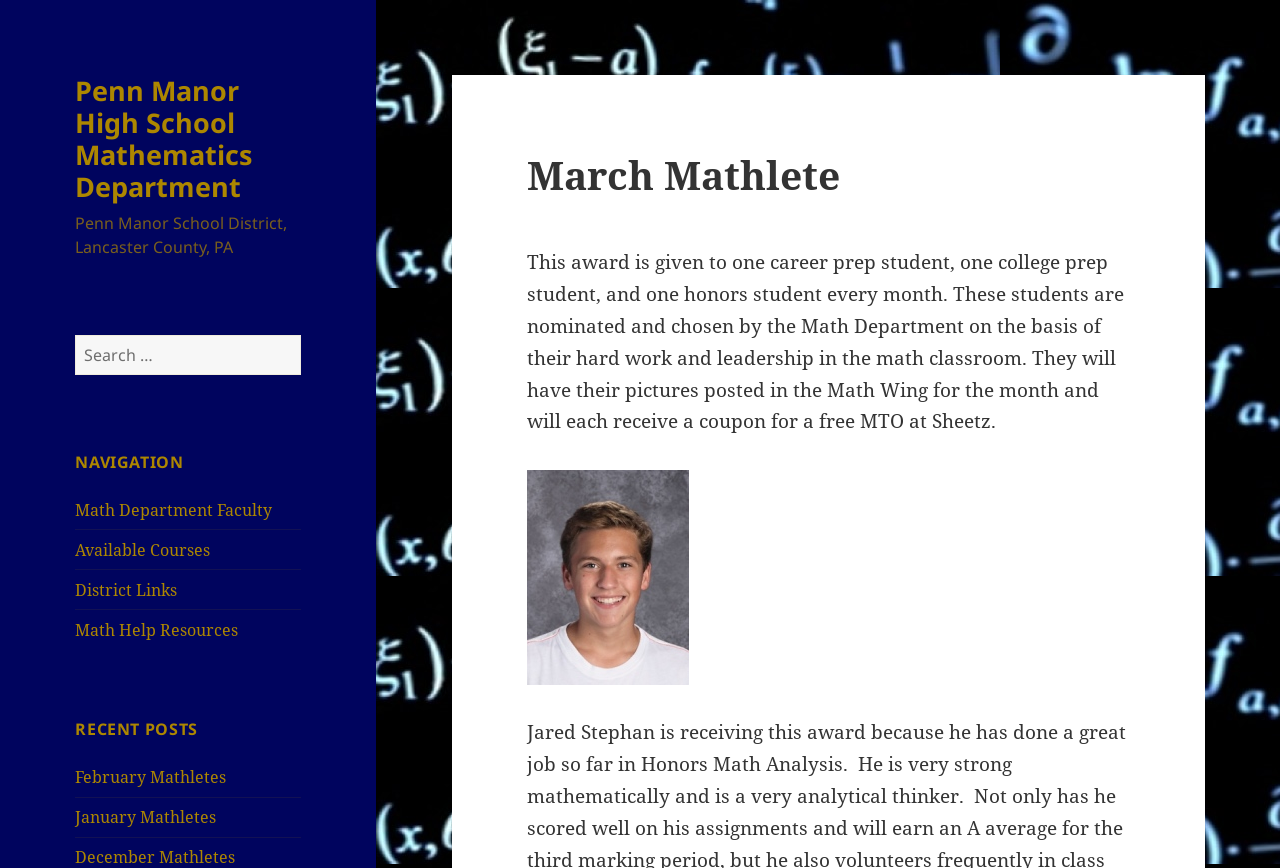What is the name of the section that lists recent posts?
Give a single word or phrase as your answer by examining the image.

RECENT POSTS